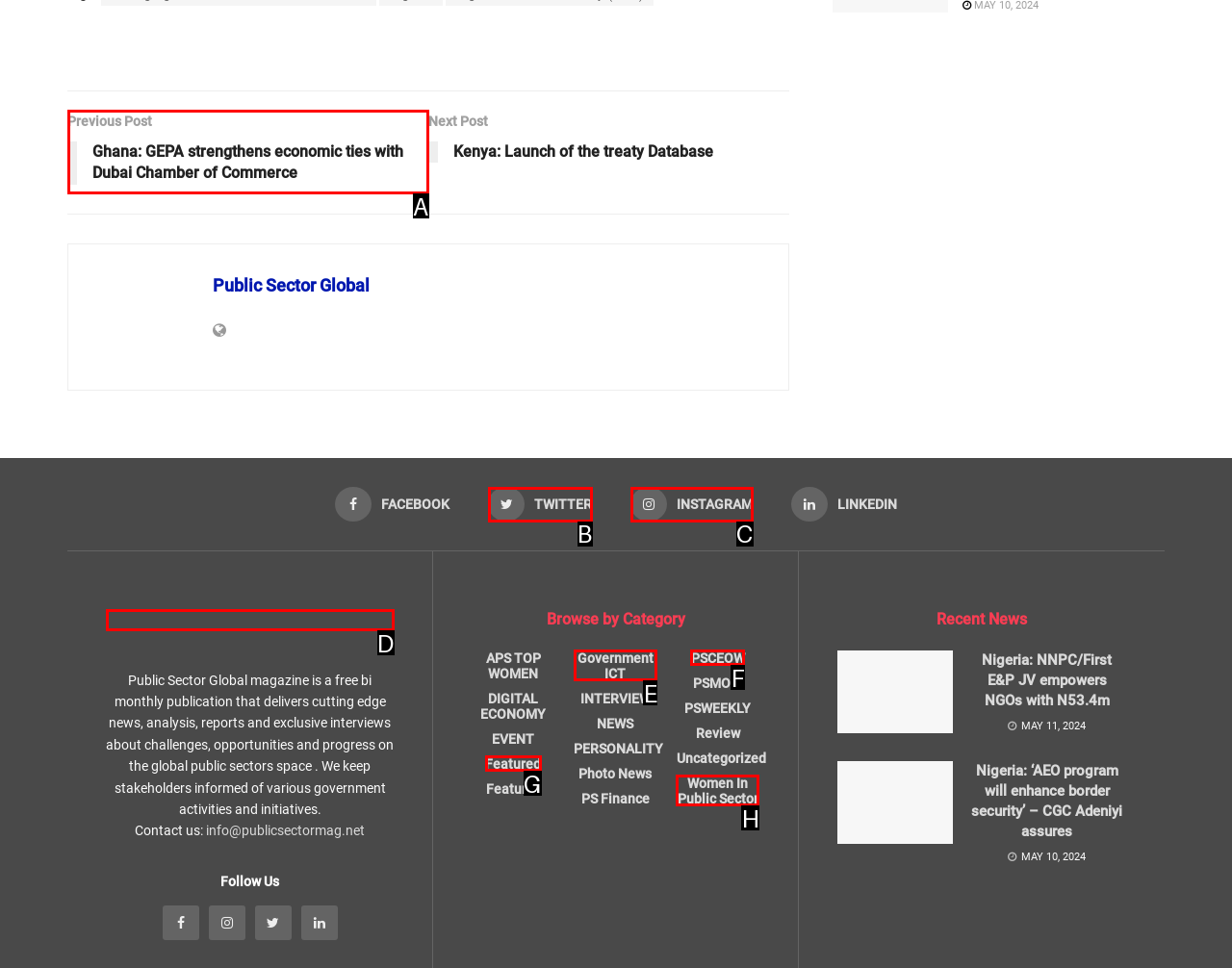Given the description: Featured, determine the corresponding lettered UI element.
Answer with the letter of the selected option.

G